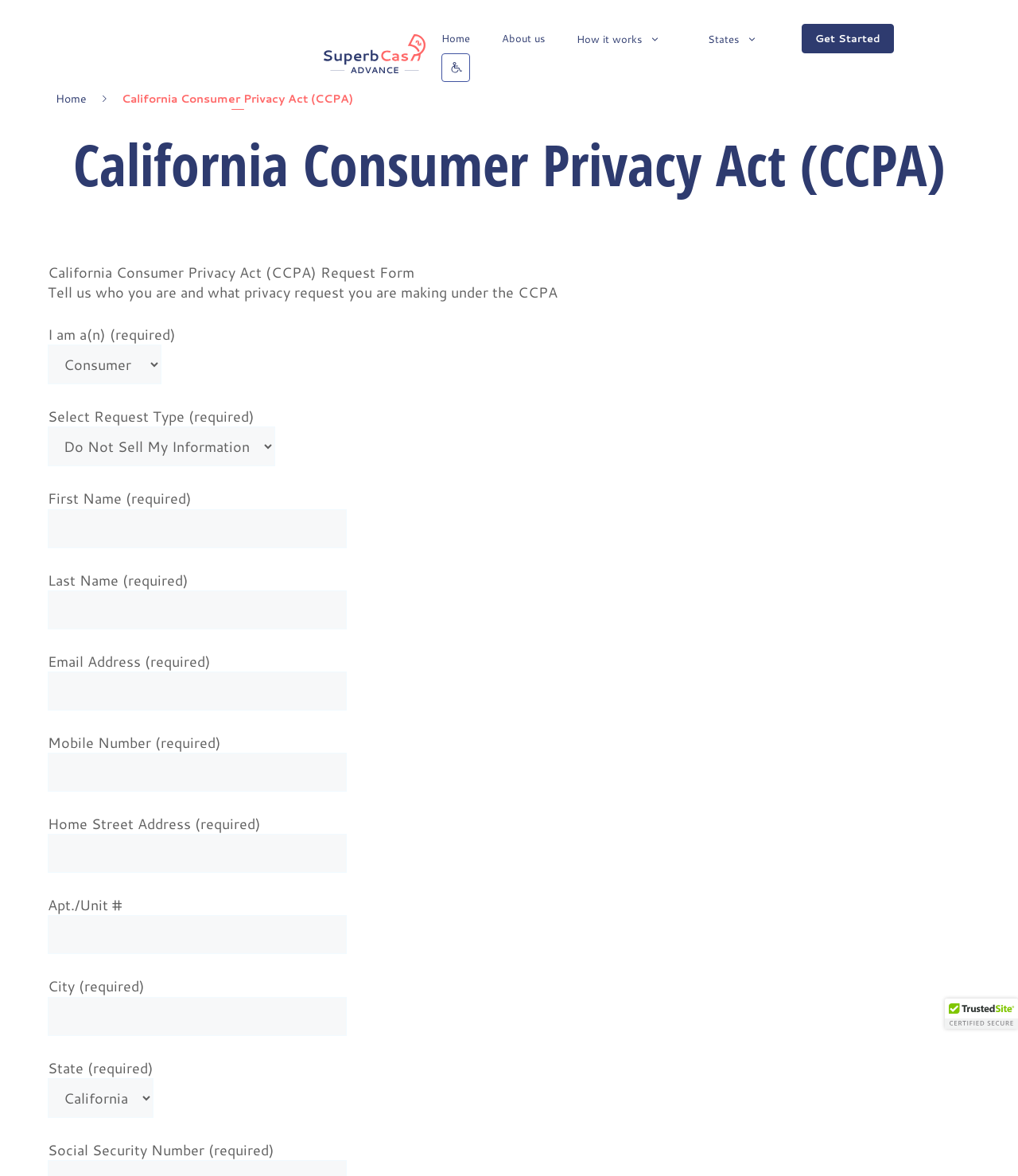Specify the bounding box coordinates of the area that needs to be clicked to achieve the following instruction: "Login to the website".

None